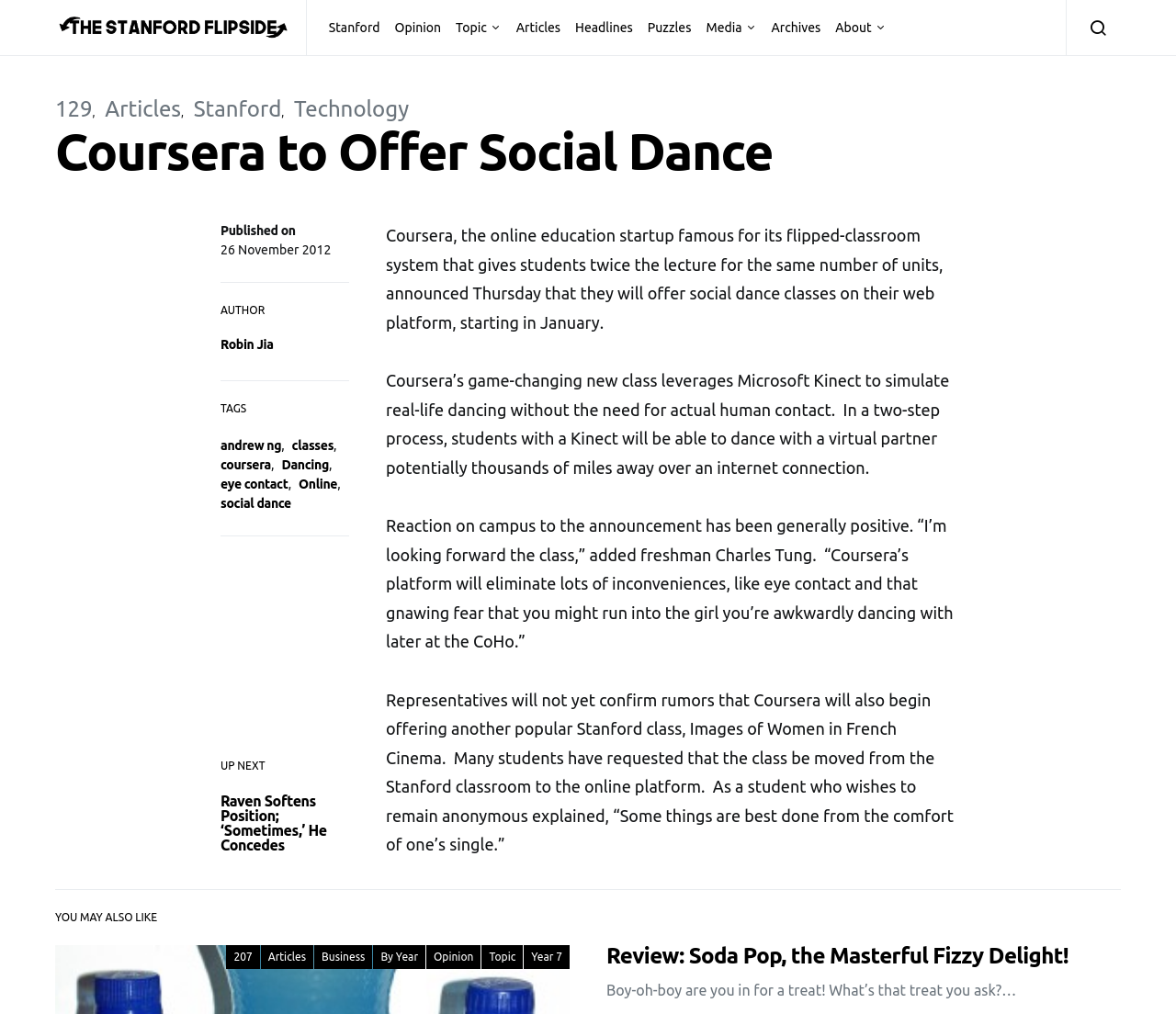Bounding box coordinates should be in the format (top-left x, top-left y, bottom-right x, bottom-right y) and all values should be floating point numbers between 0 and 1. Determine the bounding box coordinate for the UI element described as: Headlines

[0.483, 0.0, 0.544, 0.054]